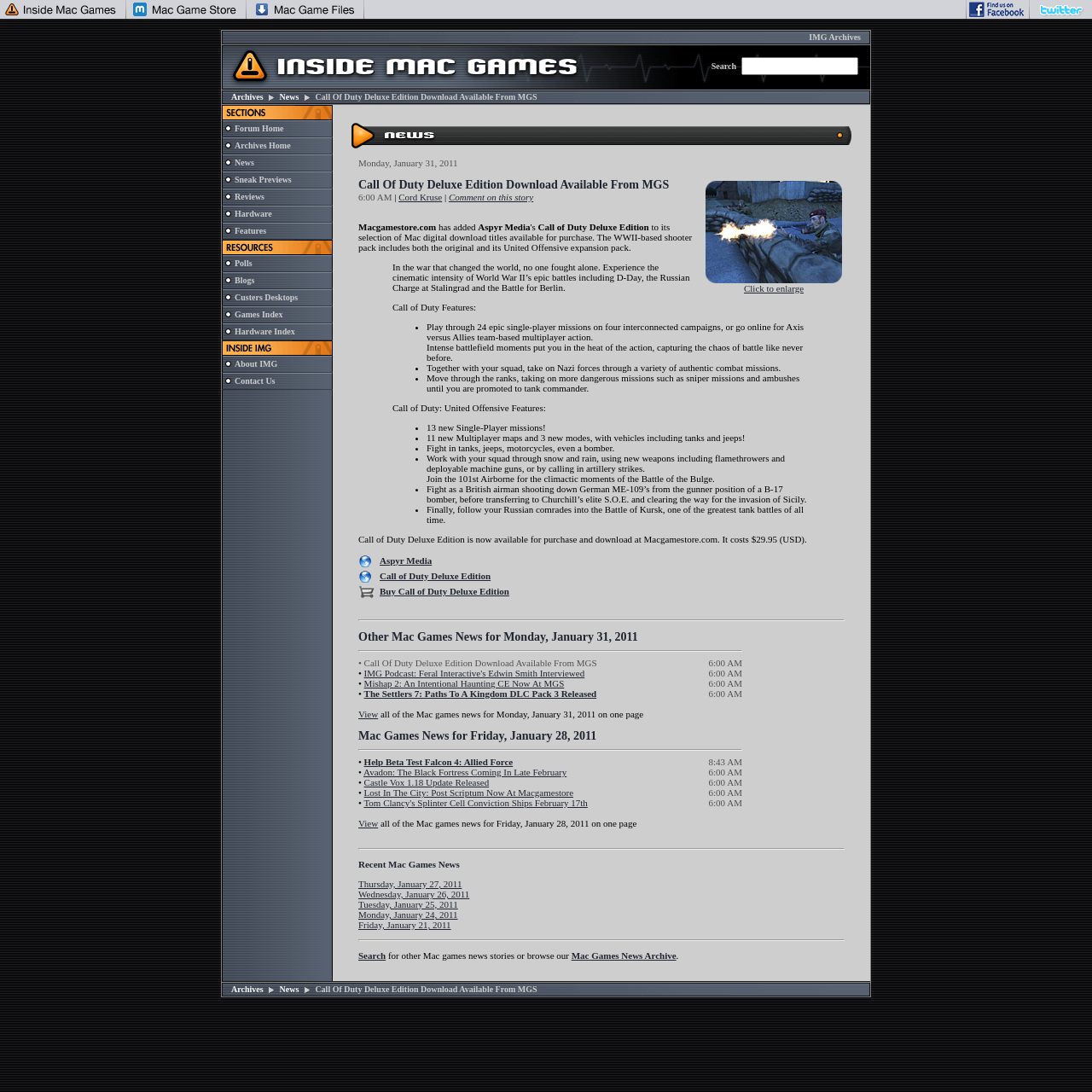What is the name of the game being discussed?
Kindly answer the question with as much detail as you can.

The webpage is discussing the game Call Of Duty Deluxe Edition, which is evident from the text 'Call Of Duty Deluxe Edition Download Available From MGS' in the LayoutTableCell element.